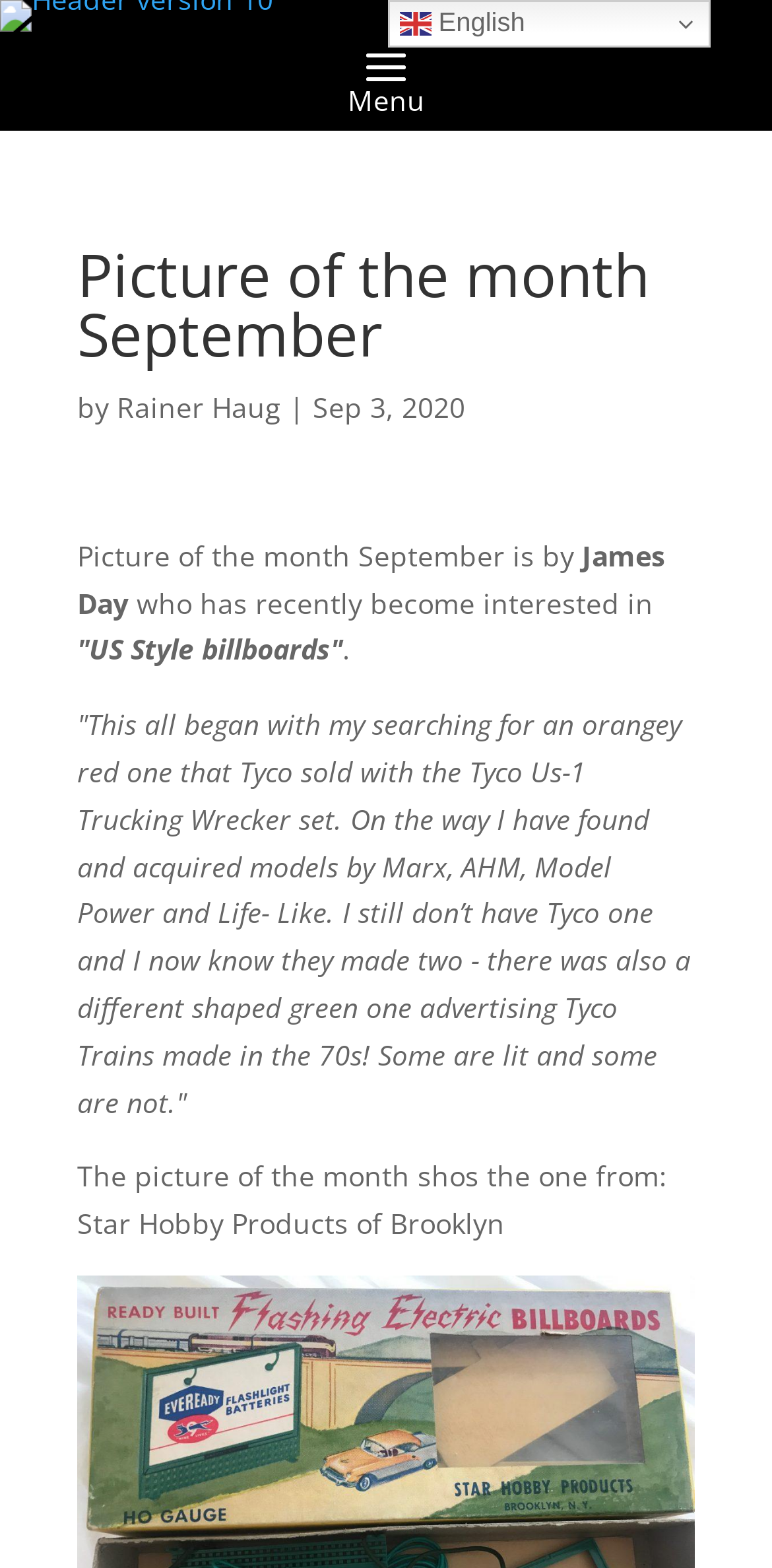Determine the main heading text of the webpage.

Picture of the month September